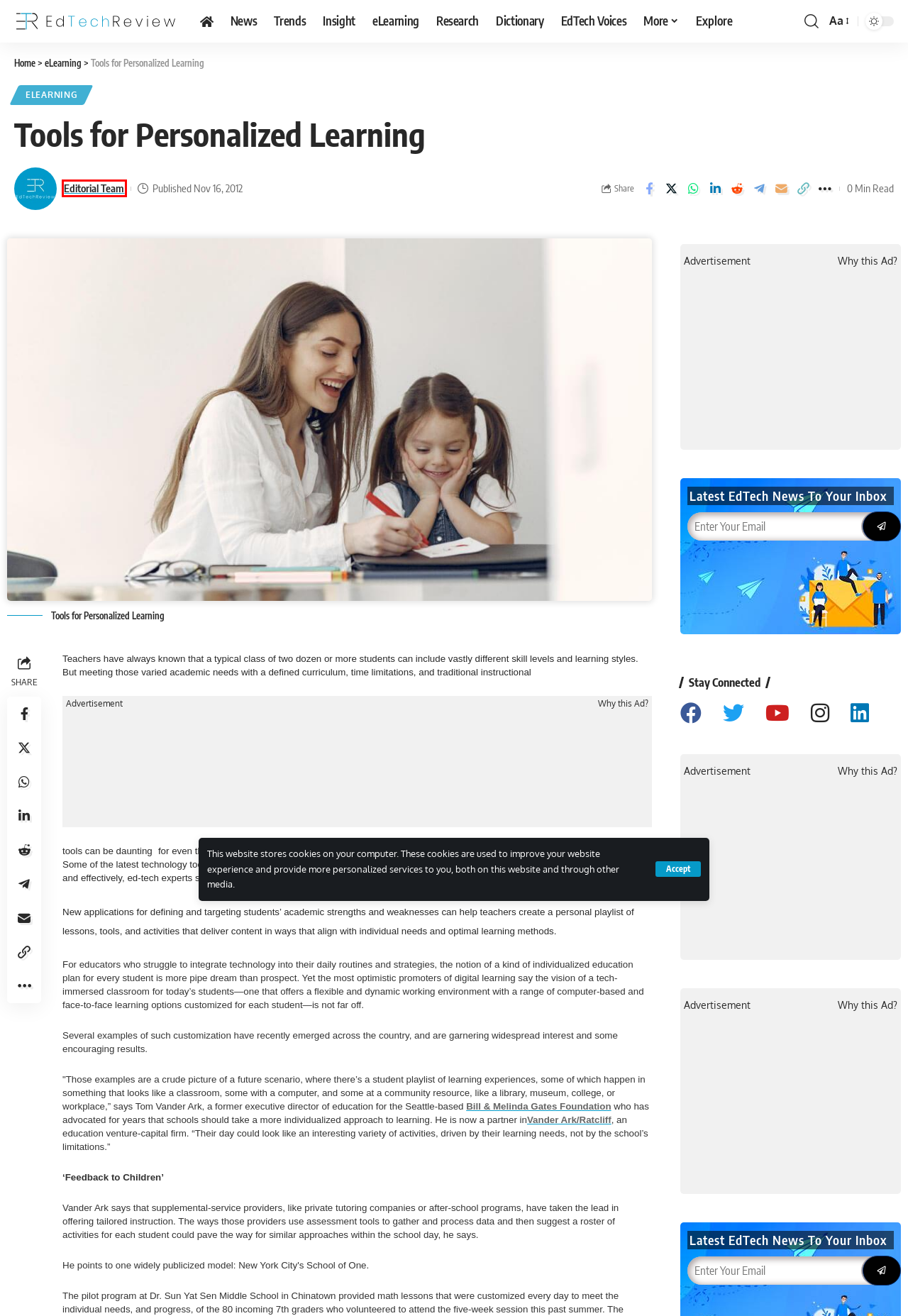You are provided with a screenshot of a webpage where a red rectangle bounding box surrounds an element. Choose the description that best matches the new webpage after clicking the element in the red bounding box. Here are the choices:
A. Parents – EdTechReview
B. Govt. Officials/Policymakers – EdTechReview
C. Advertise – EdTechReview
D. Events – EdTechReview
E. Editorial Team – EdTechReview
F. Reports & Case Studies – EdTechReview
G. Insight – EdTechReview
H. Books – EdTechReview

E